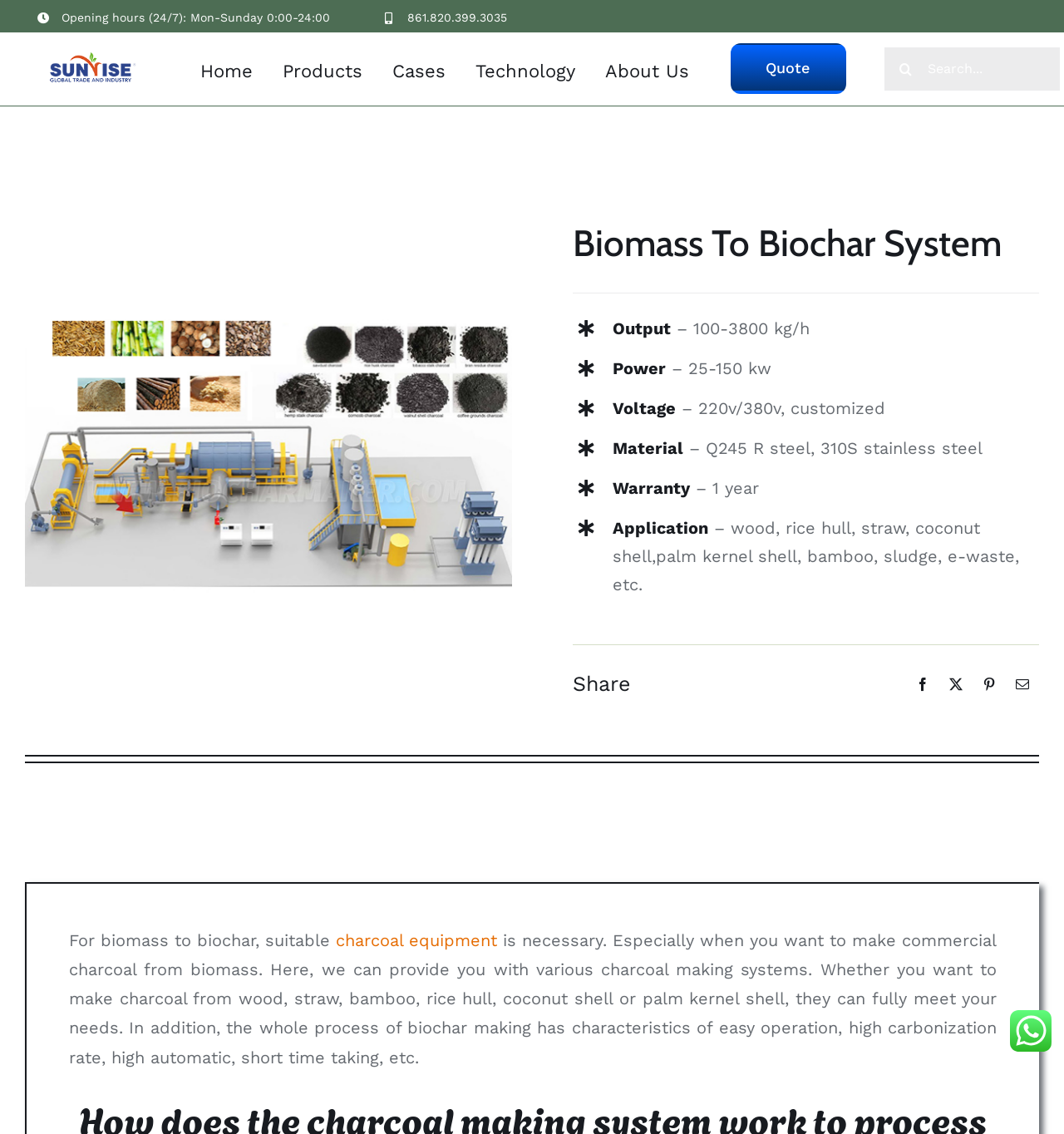Use a single word or phrase to answer the following:
What is the application of the biochar system?

Wood, rice hull, straw, etc.